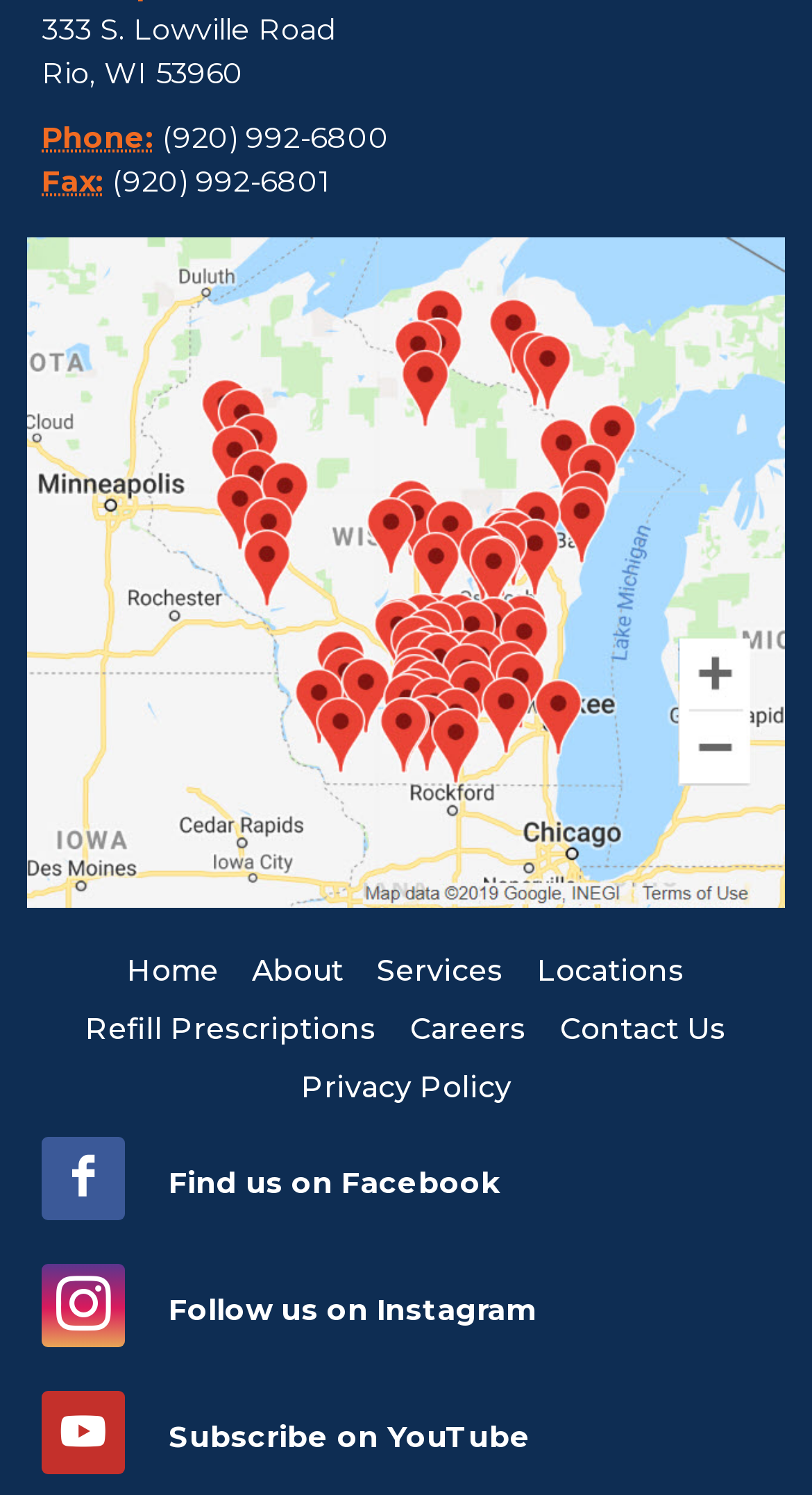Please locate the bounding box coordinates for the element that should be clicked to achieve the following instruction: "Go to home page". Ensure the coordinates are given as four float numbers between 0 and 1, i.e., [left, top, right, bottom].

[0.156, 0.635, 0.269, 0.664]